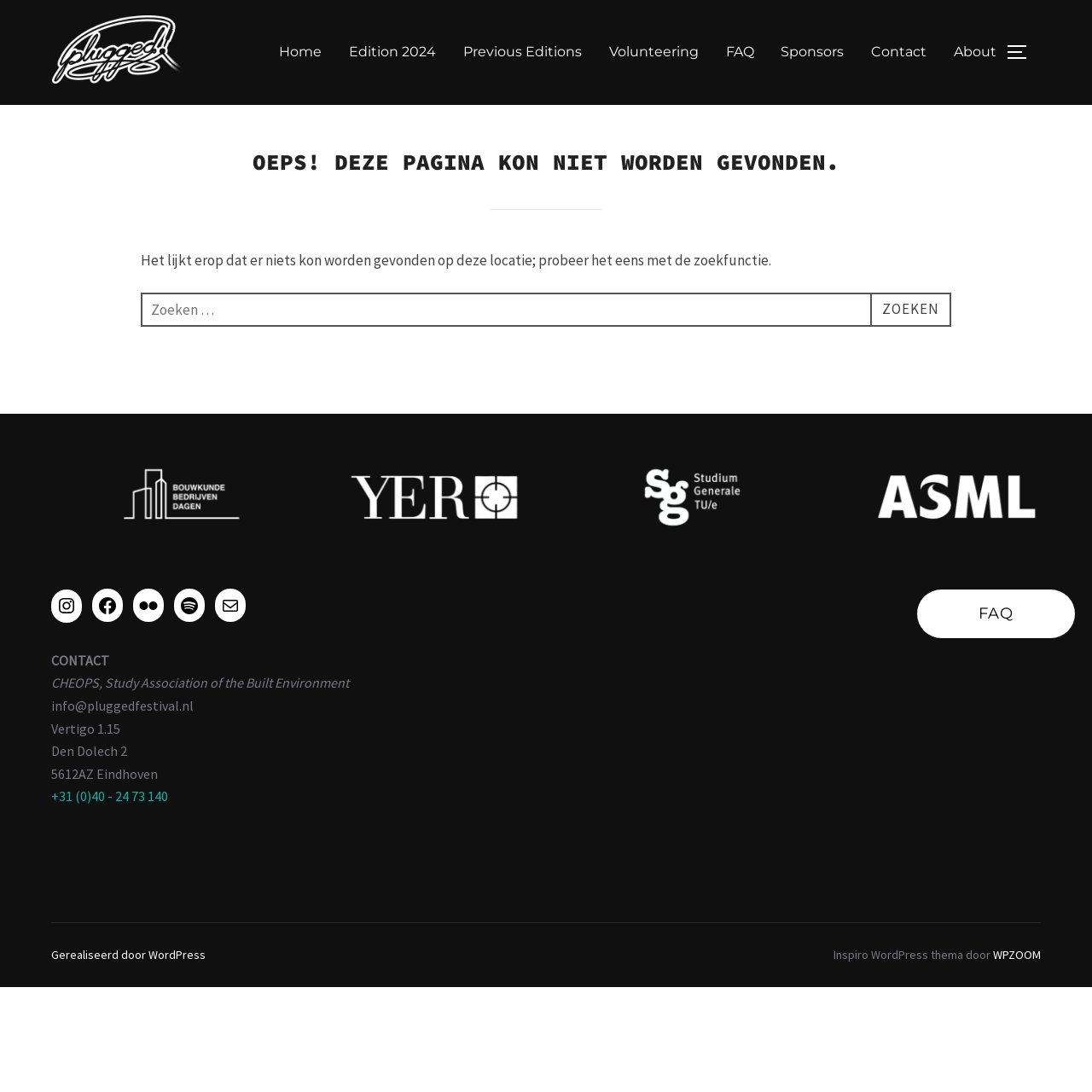Highlight the bounding box coordinates of the element you need to click to perform the following instruction: "Toggle the navigation menu."

[0.921, 0.031, 0.952, 0.065]